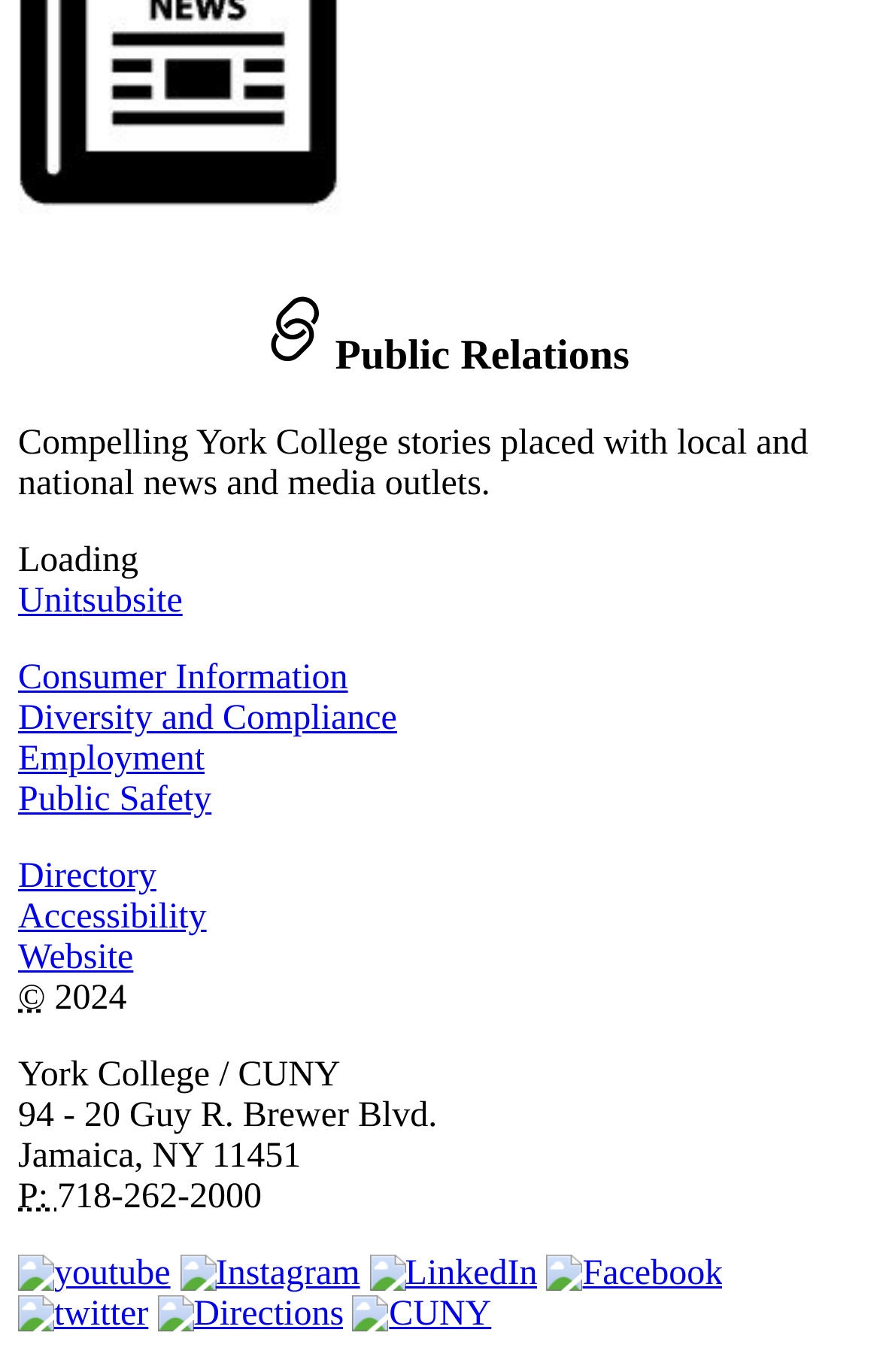Find the bounding box coordinates of the element you need to click on to perform this action: 'Share on Facebook'. The coordinates should be represented by four float values between 0 and 1, in the format [left, top, right, bottom].

None